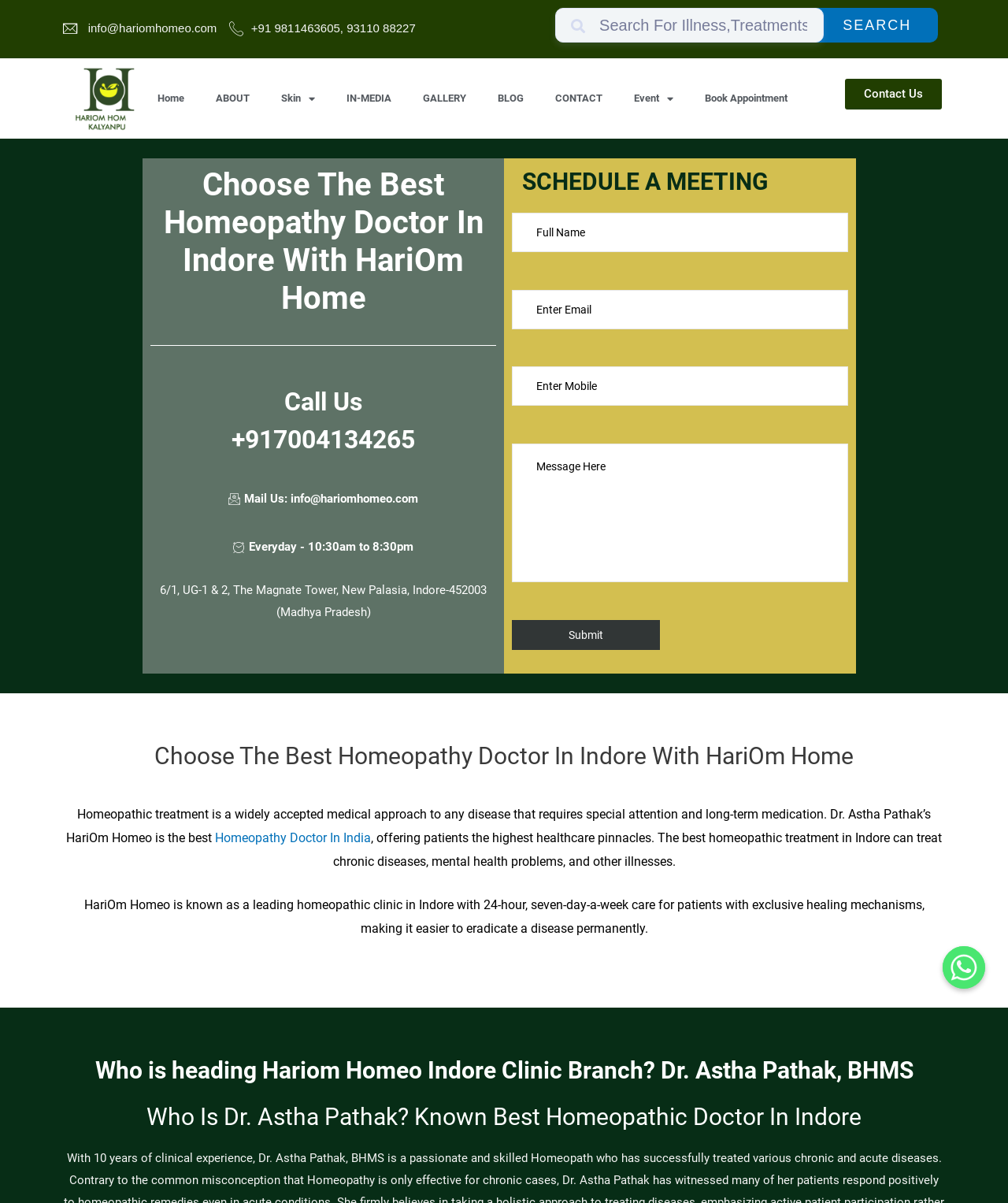Find the bounding box coordinates of the clickable area required to complete the following action: "Click the 'SEARCH' button".

[0.81, 0.007, 0.931, 0.035]